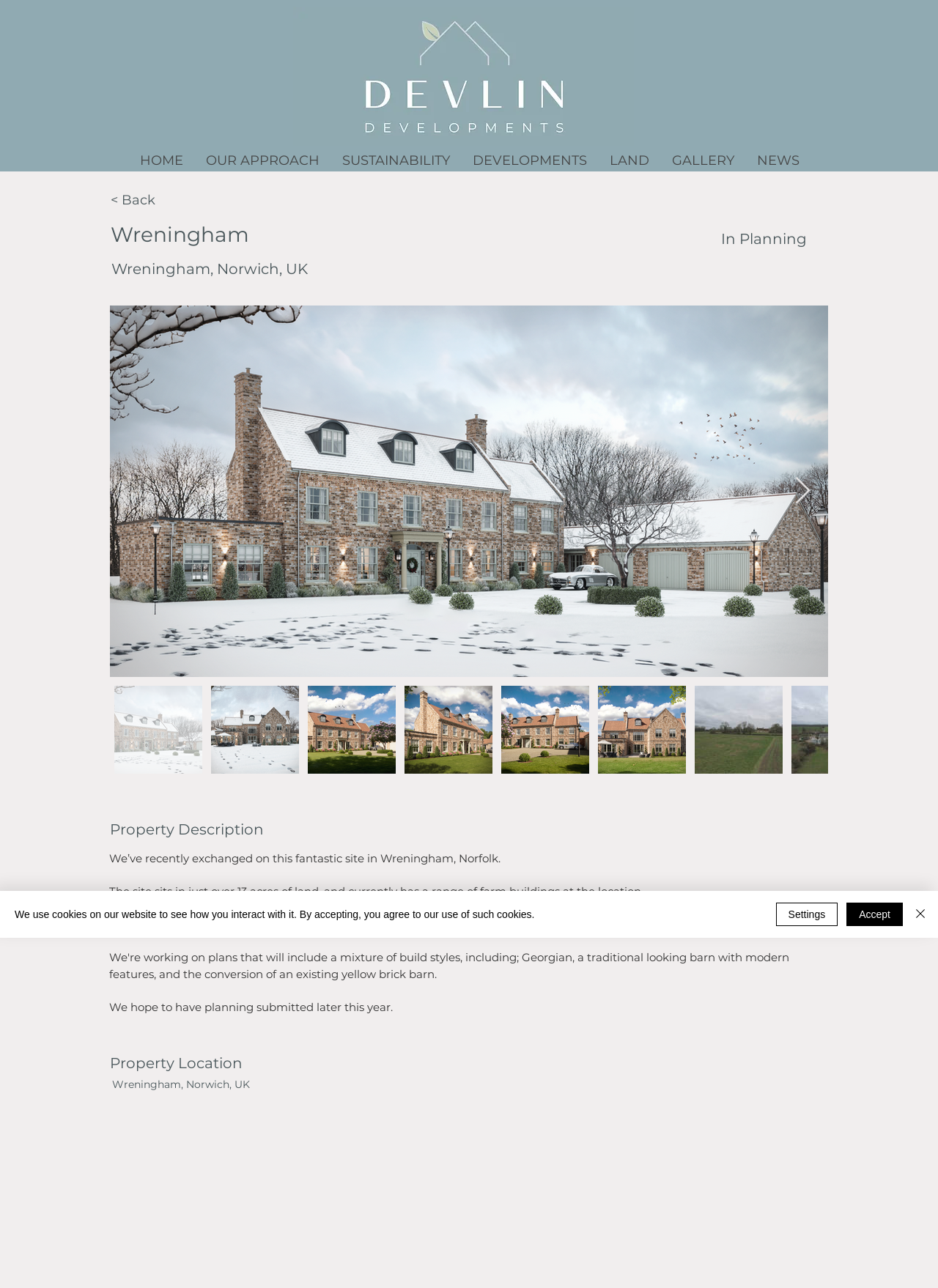Answer the question using only a single word or phrase: 
What is the location of the property?

Wreningham, Norwich, UK